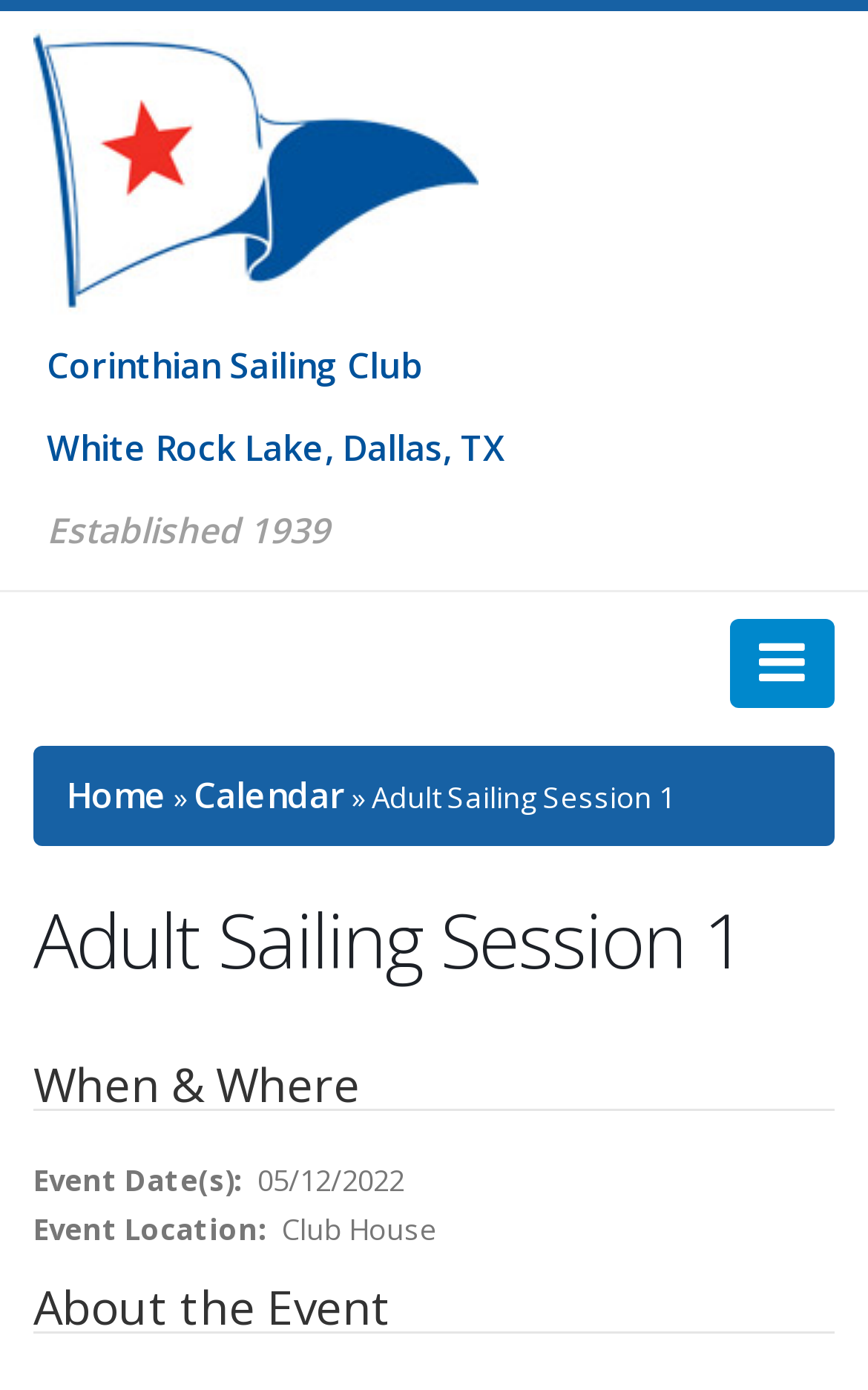What is the year the Corinthian Sailing Club was established?
Refer to the image and provide a one-word or short phrase answer.

1939